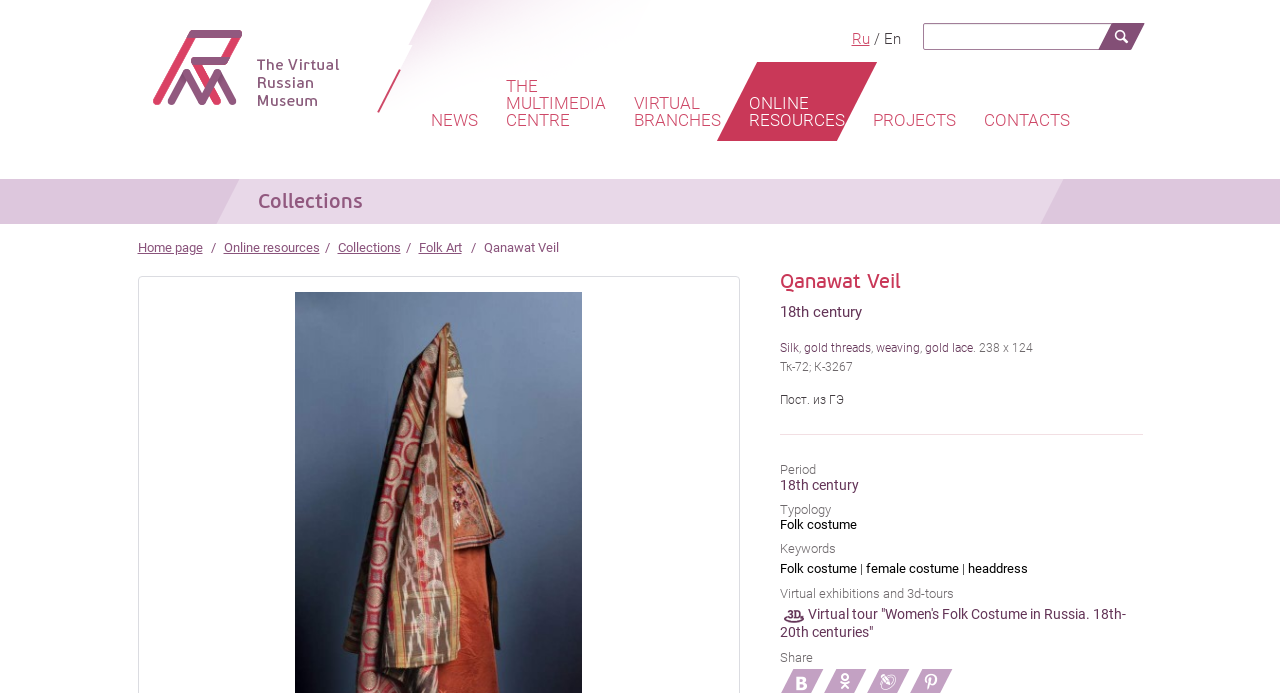Answer the question in one word or a short phrase:
What is the name of the veil?

Qanawat Veil